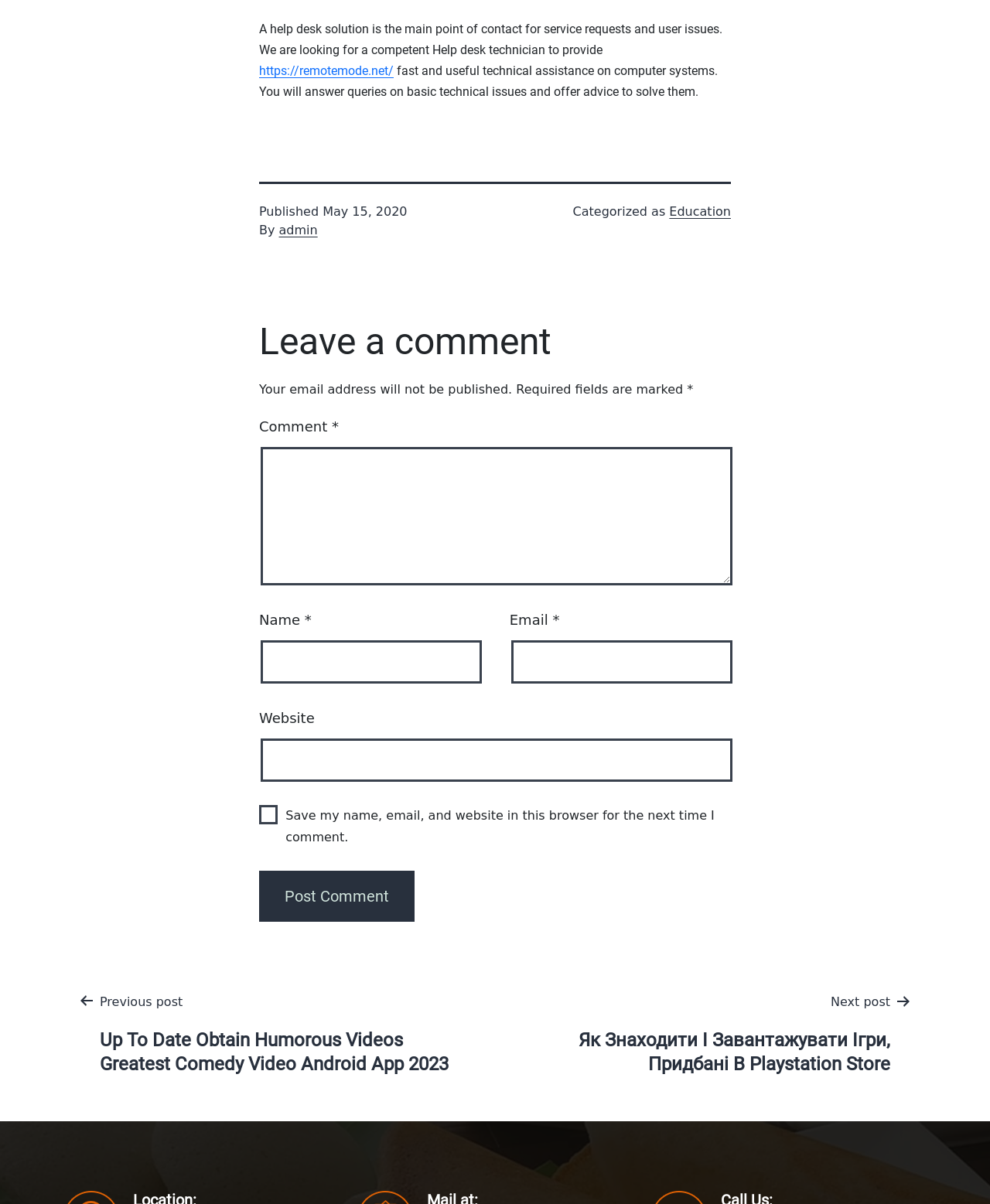Bounding box coordinates must be specified in the format (top-left x, top-left y, bottom-right x, bottom-right y). All values should be floating point numbers between 0 and 1. What are the bounding box coordinates of the UI element described as: parent_node: Email * aria-describedby="email-notes" name="email"

[0.516, 0.532, 0.74, 0.568]